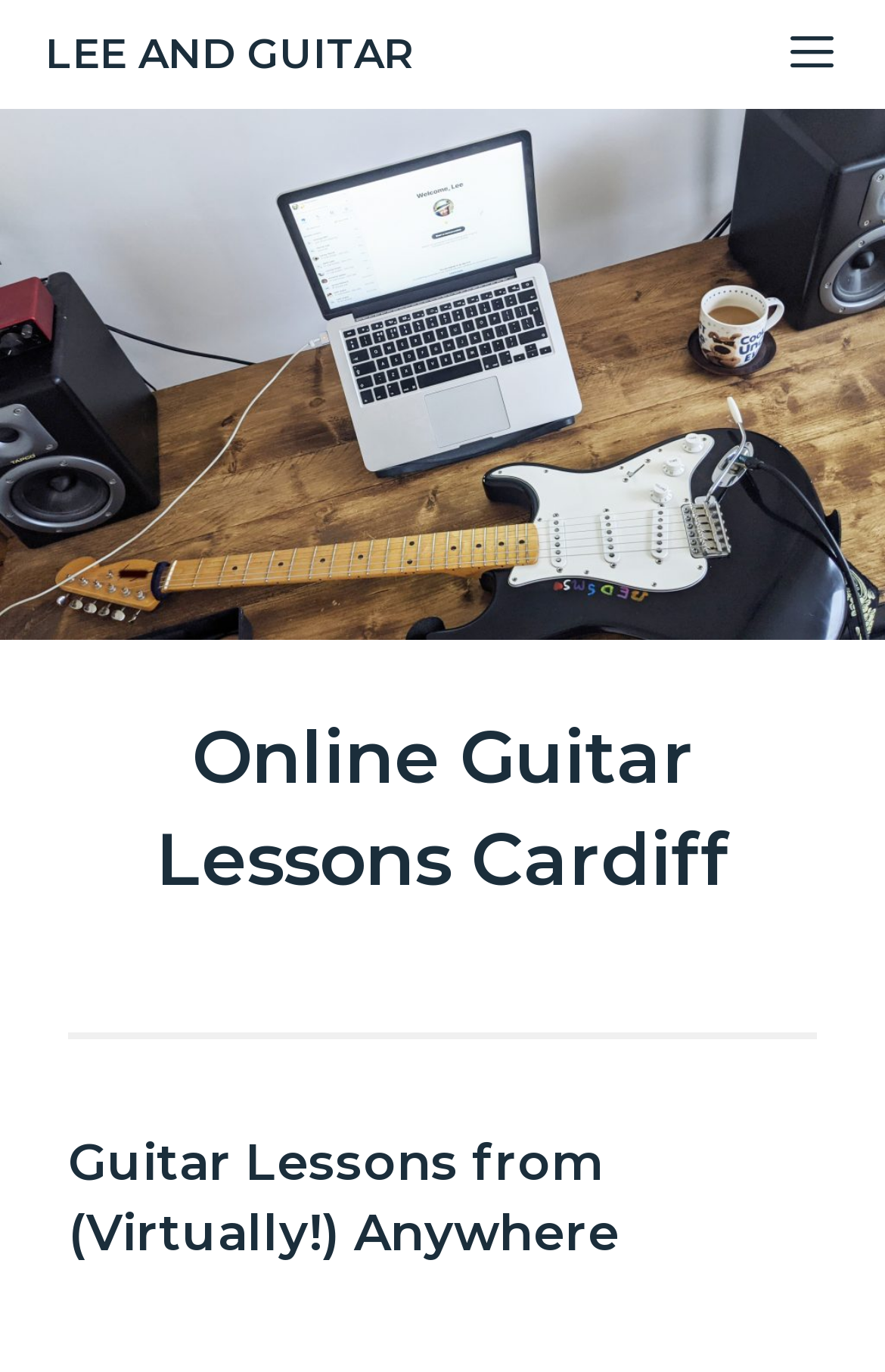What is the orientation of the separator on the webpage?
Answer the question with as much detail as possible.

The separator on the webpage has a horizontal orientation, which can be inferred from the separator element description 'orientation: horizontal'.